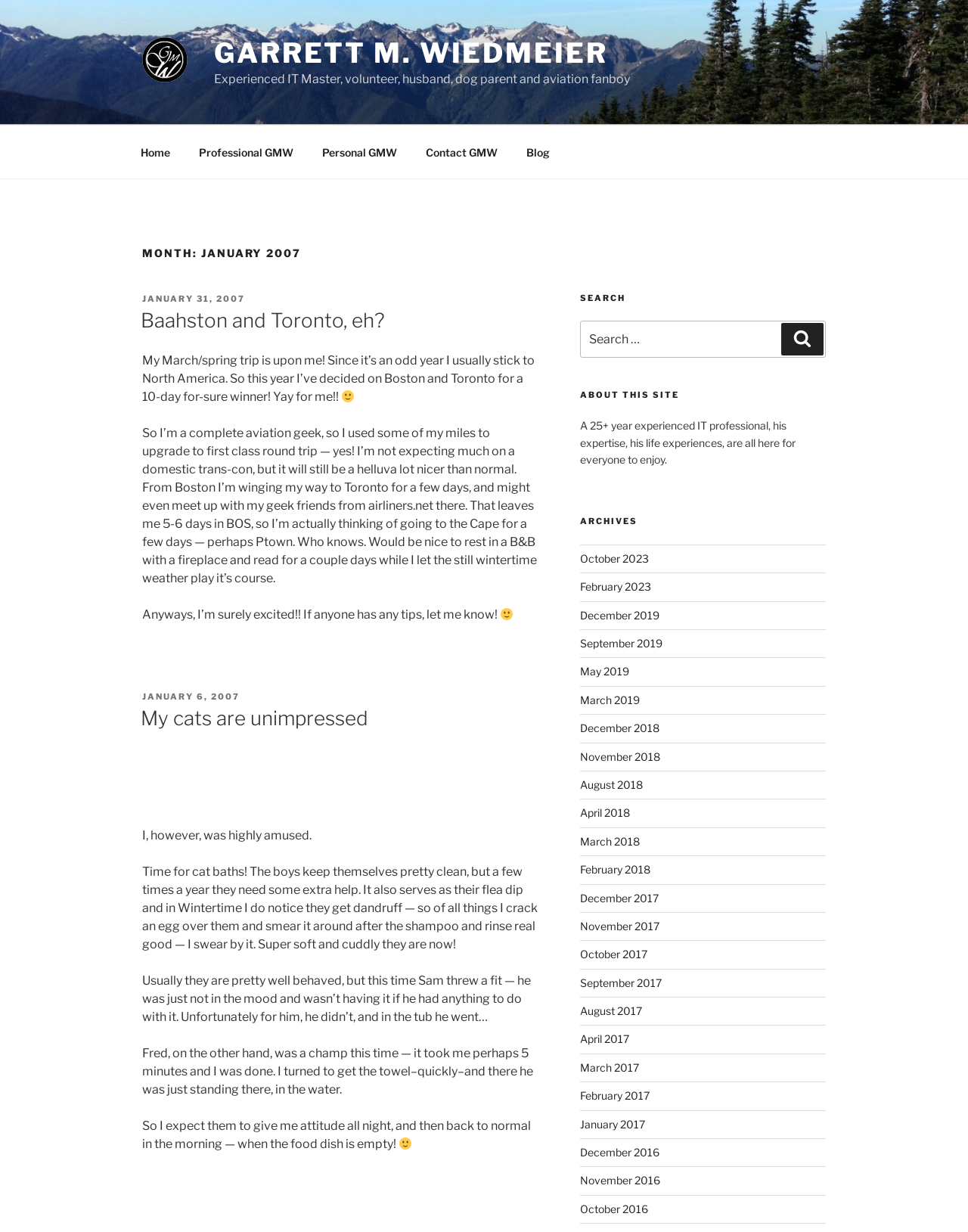Specify the bounding box coordinates for the region that must be clicked to perform the given instruction: "Click on the 'January 31, 2007' link".

[0.147, 0.238, 0.253, 0.247]